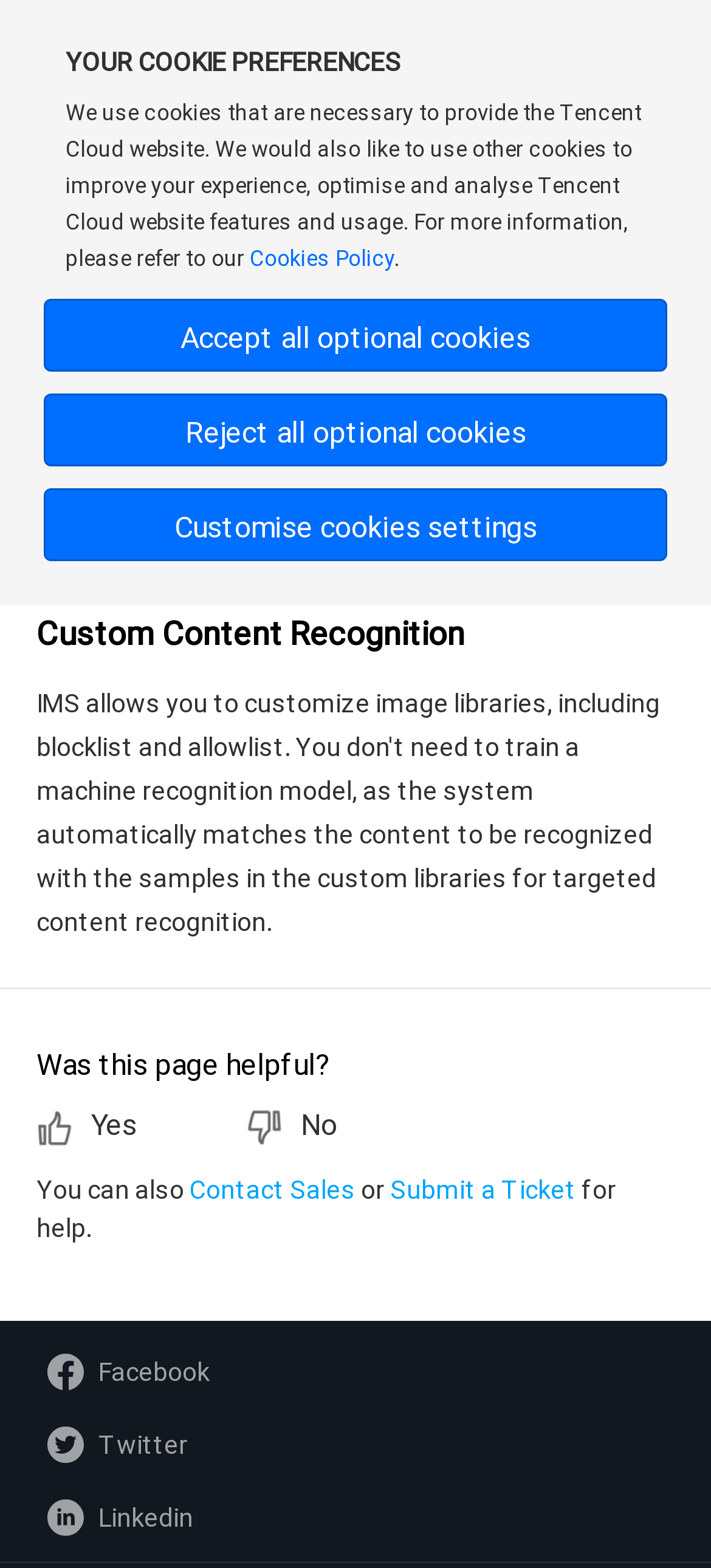Calculate the bounding box coordinates for the UI element based on the following description: "parent_node: DocumentationImage Moderation SystemProduct IntroductionFeatures". Ensure the coordinates are four float numbers between 0 and 1, i.e., [left, top, right, bottom].

[0.826, 0.307, 0.949, 0.363]